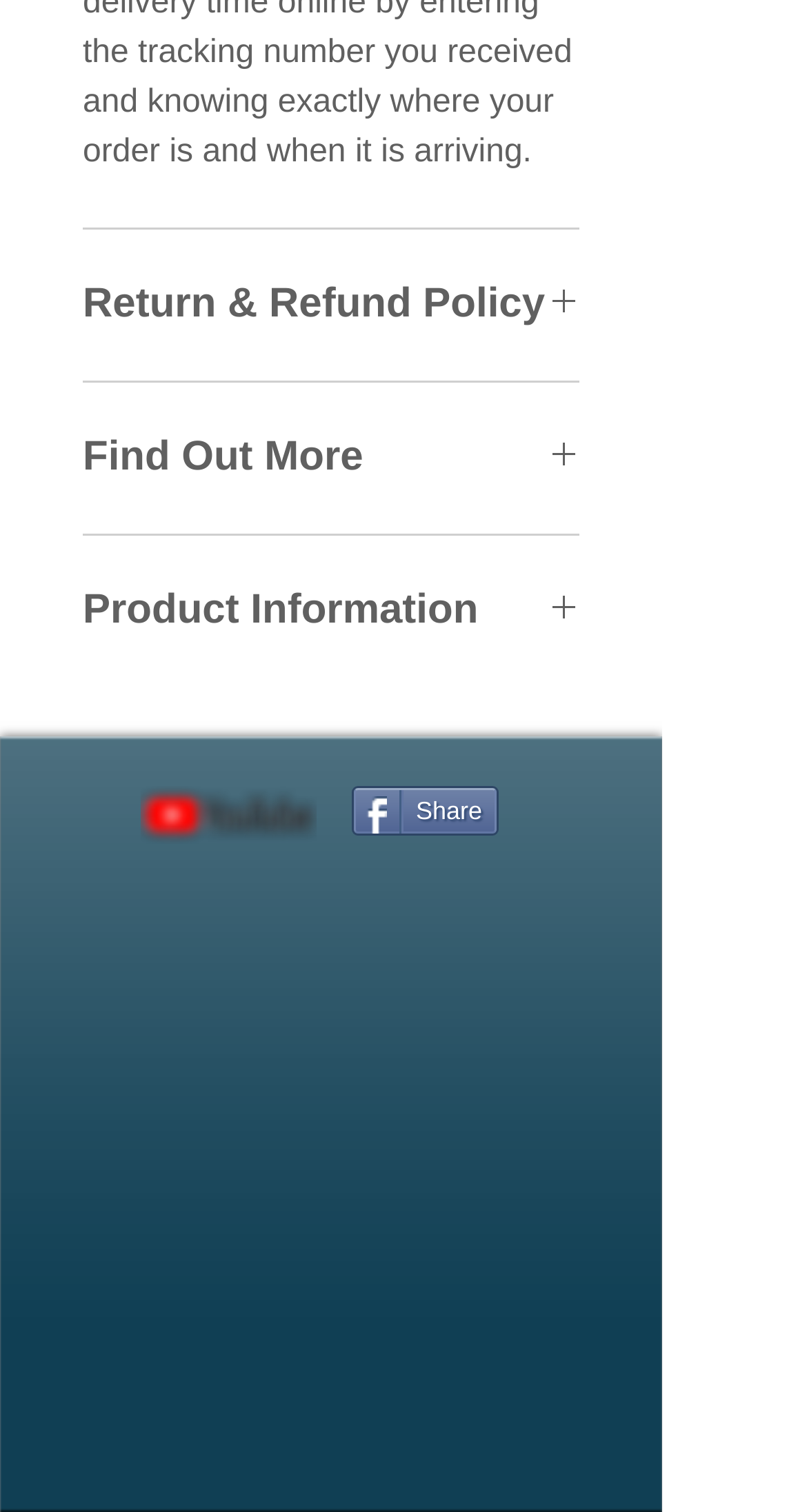Find the bounding box coordinates of the element's region that should be clicked in order to follow the given instruction: "Share the content". The coordinates should consist of four float numbers between 0 and 1, i.e., [left, top, right, bottom].

[0.436, 0.52, 0.618, 0.553]